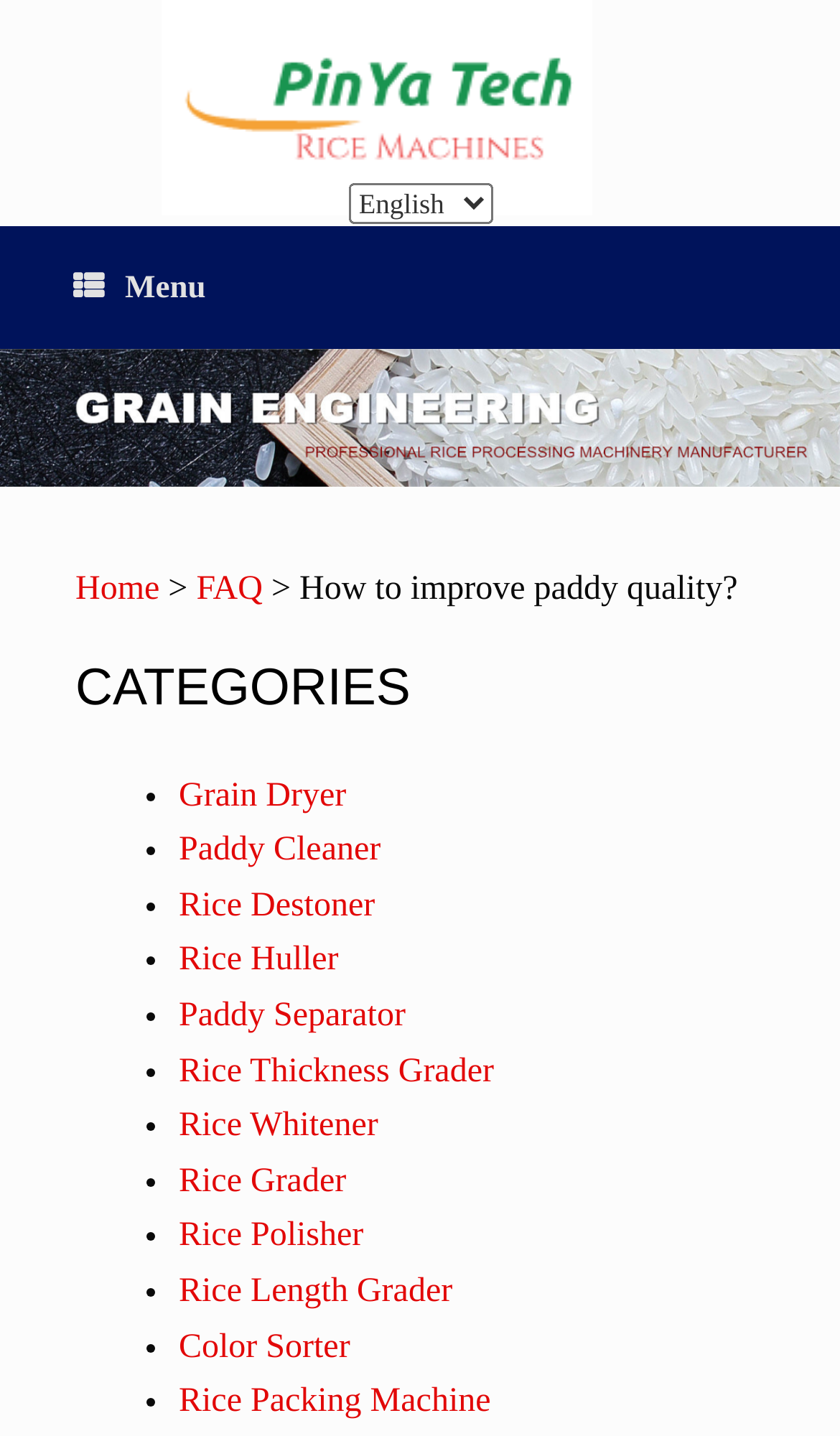Identify the bounding box coordinates for the element that needs to be clicked to fulfill this instruction: "Go to home page". Provide the coordinates in the format of four float numbers between 0 and 1: [left, top, right, bottom].

[0.09, 0.398, 0.19, 0.424]